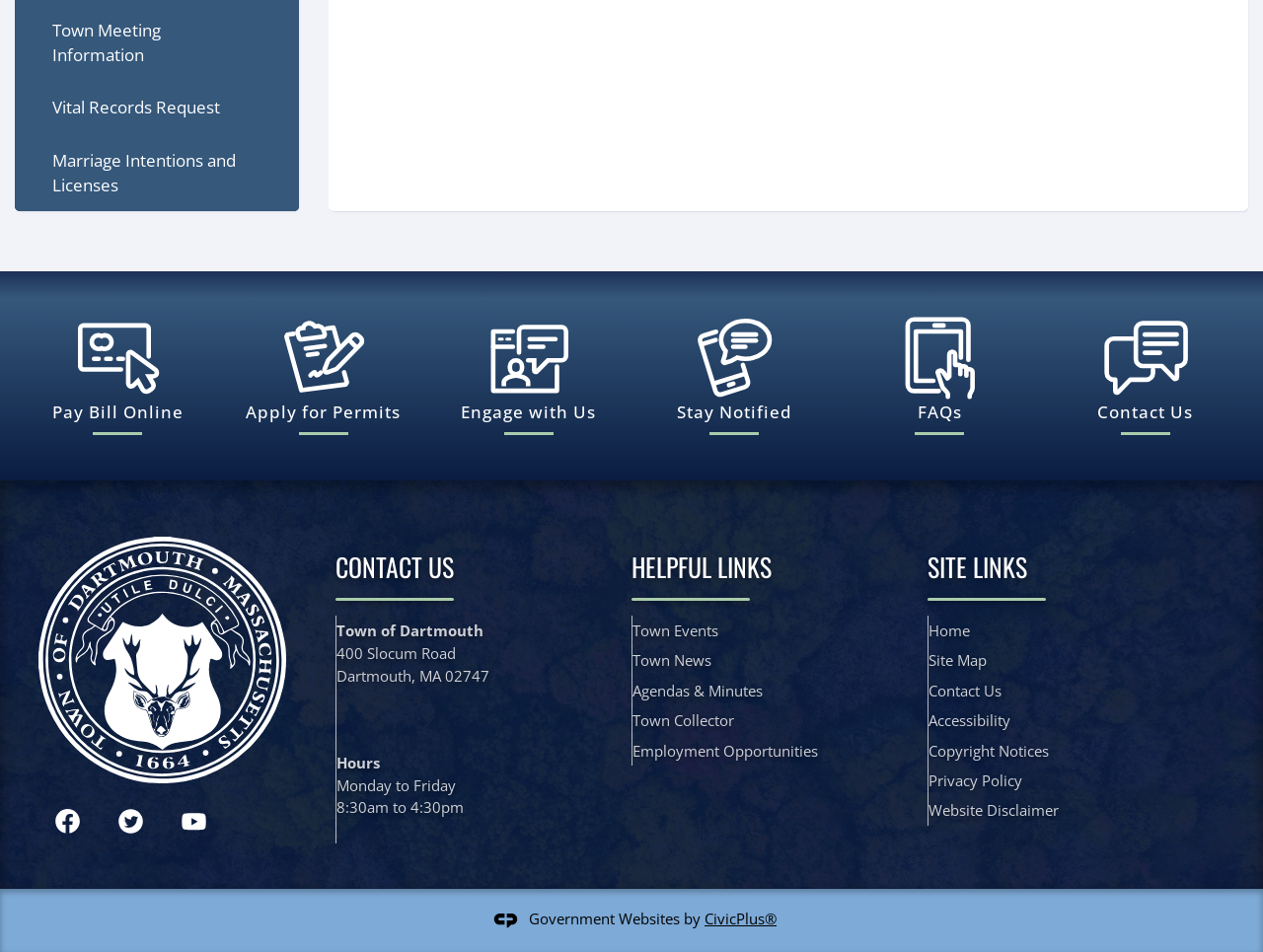Please provide the bounding box coordinates for the element that needs to be clicked to perform the instruction: "Visit Facebook page". The coordinates must consist of four float numbers between 0 and 1, formatted as [left, top, right, bottom].

[0.044, 0.849, 0.063, 0.875]